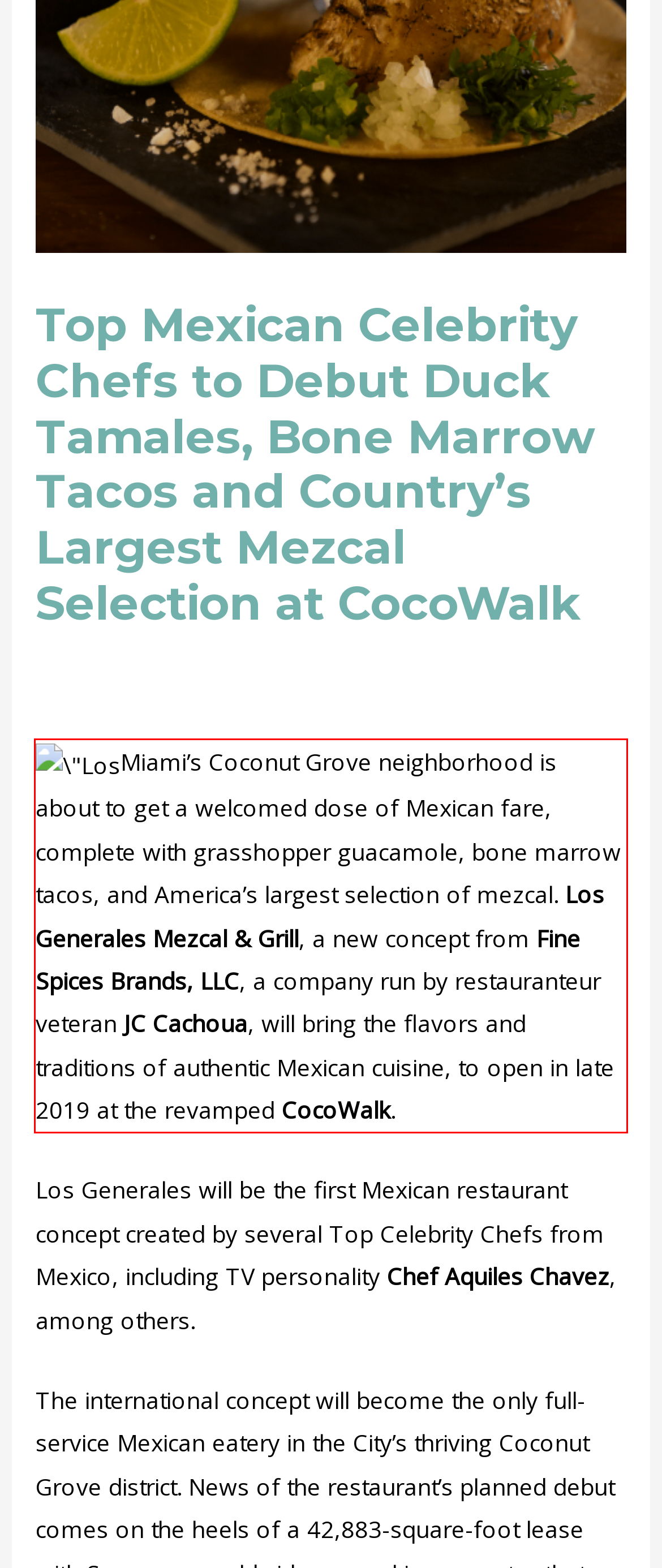Within the screenshot of the webpage, locate the red bounding box and use OCR to identify and provide the text content inside it.

Miami’s Coconut Grove neighborhood is about to get a welcomed dose of Mexican fare, complete with grasshopper guacamole, bone marrow tacos, and America’s largest selection of mezcal. Los Generales Mezcal & Grill, a new concept from Fine Spices Brands, LLC, a company run by restauranteur veteran JC Cachoua, will bring the flavors and traditions of authentic Mexican cuisine, to open in late 2019 at the revamped CocoWalk.